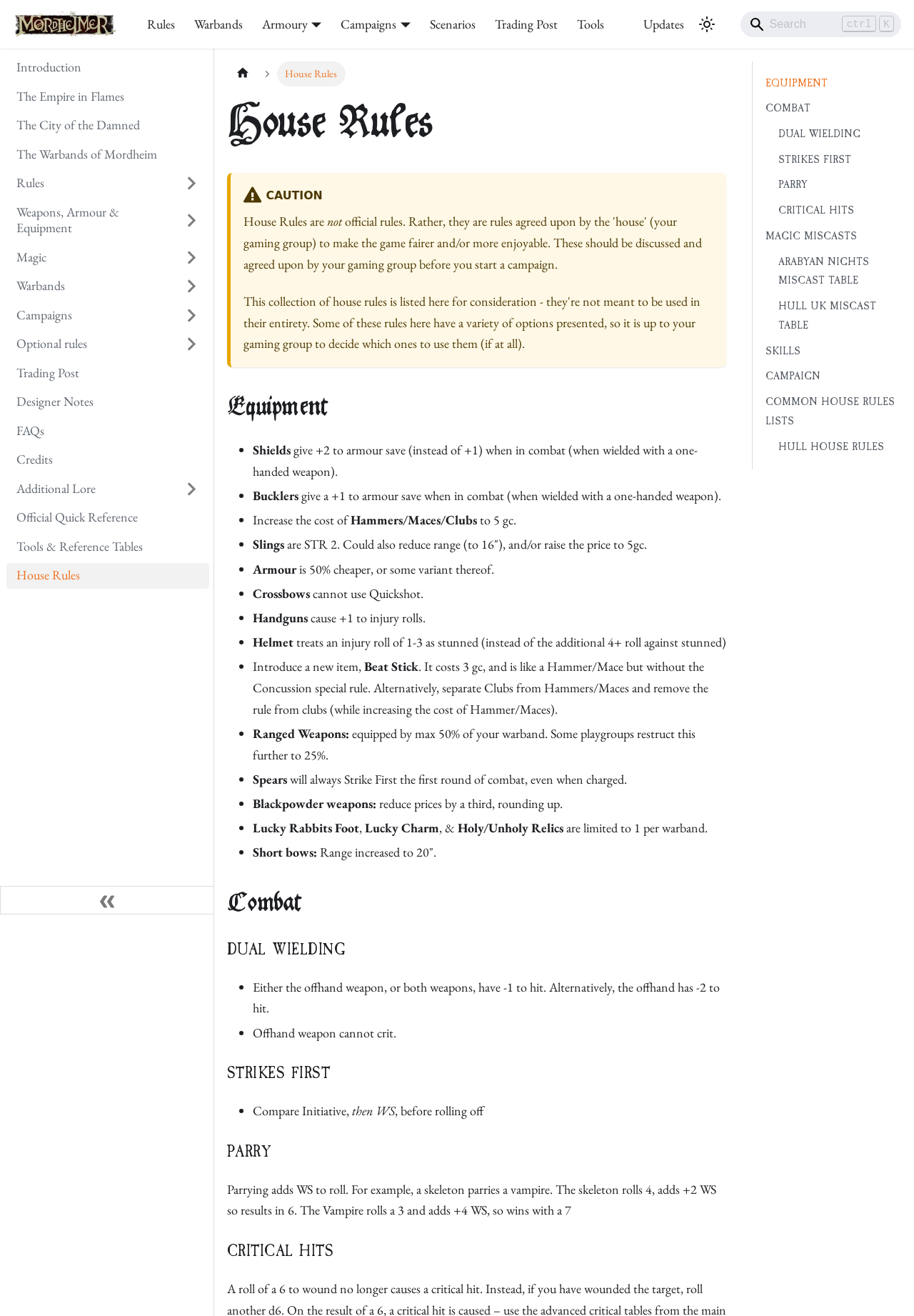Please mark the clickable region by giving the bounding box coordinates needed to complete this instruction: "Search for something".

[0.81, 0.009, 0.986, 0.028]